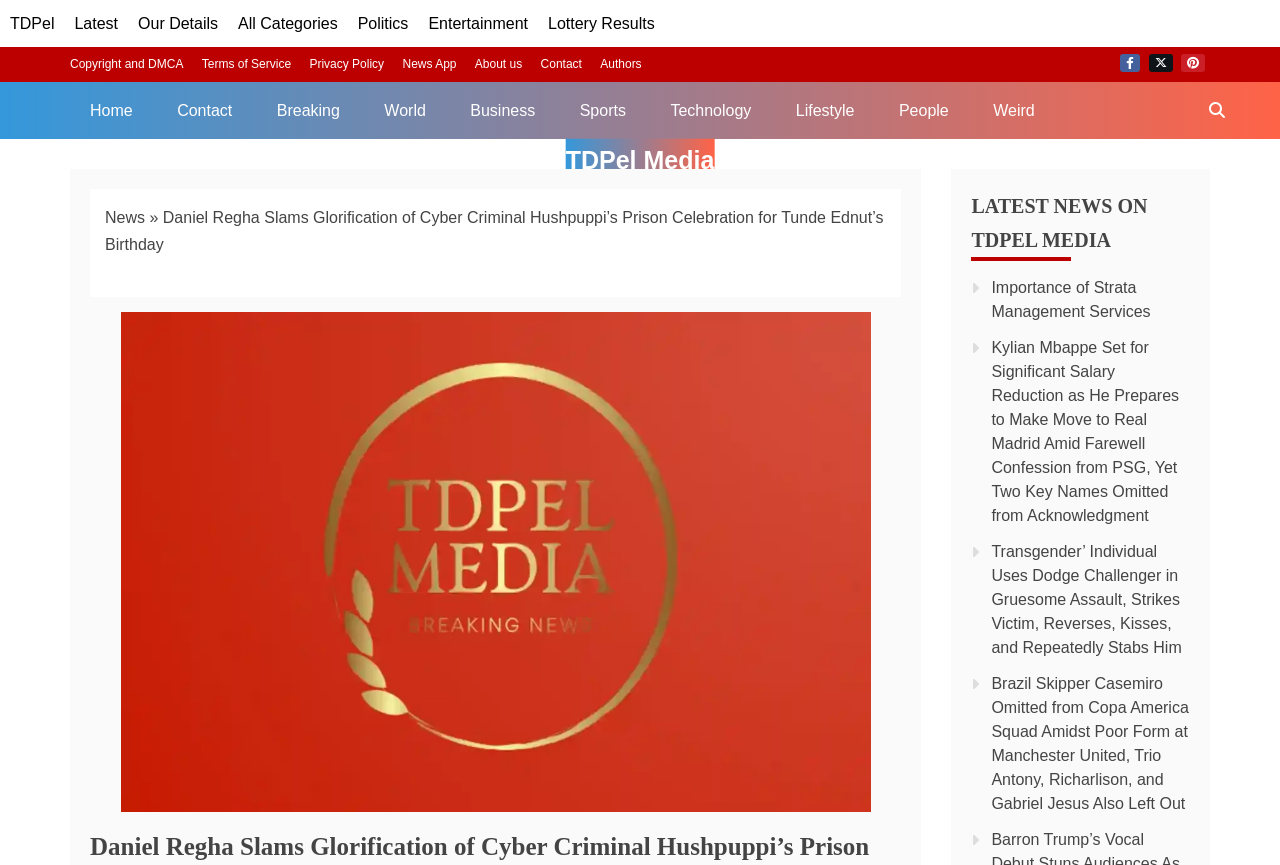How many news articles are displayed on the webpage?
Please ensure your answer is as detailed and informative as possible.

I counted the number of news article links under the 'LATEST NEWS ON TDPEL MEDIA' section, which are 4. Therefore, there are 4 news articles displayed on the webpage.